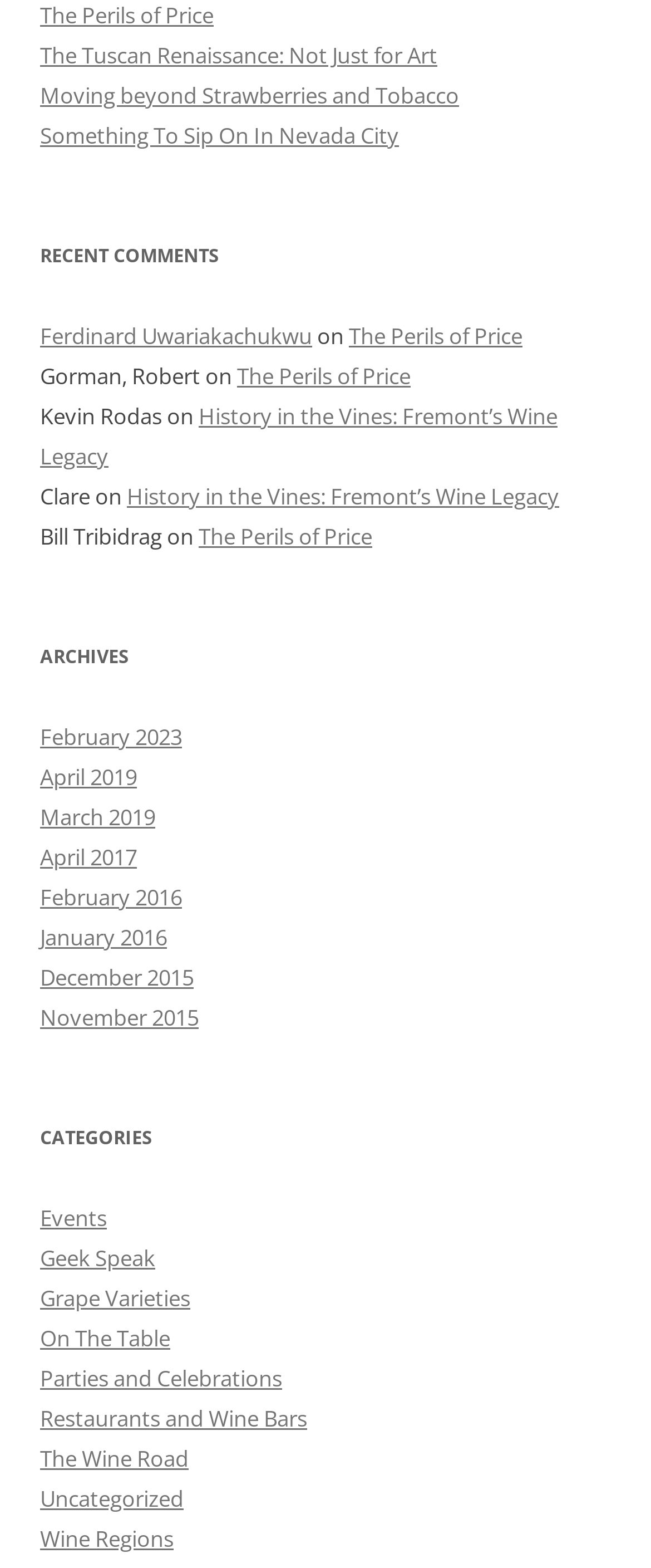How many categories are there?
Look at the image and provide a detailed response to the question.

I counted the number of links under the 'CATEGORIES' heading, and there are 10 categories.